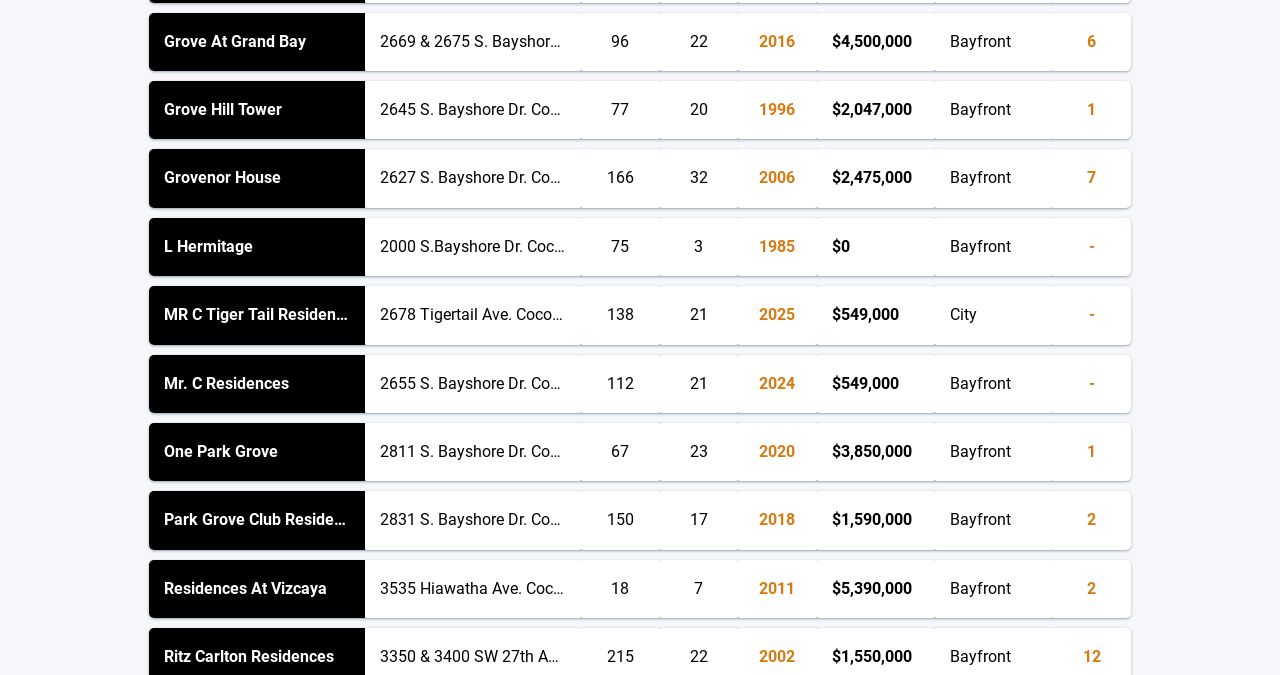Determine the bounding box of the UI element mentioned here: "MR C Tiger Tail Residences". The coordinates must be in the format [left, top, right, bottom] with values ranging from 0 to 1.

[0.12, 0.439, 0.281, 0.496]